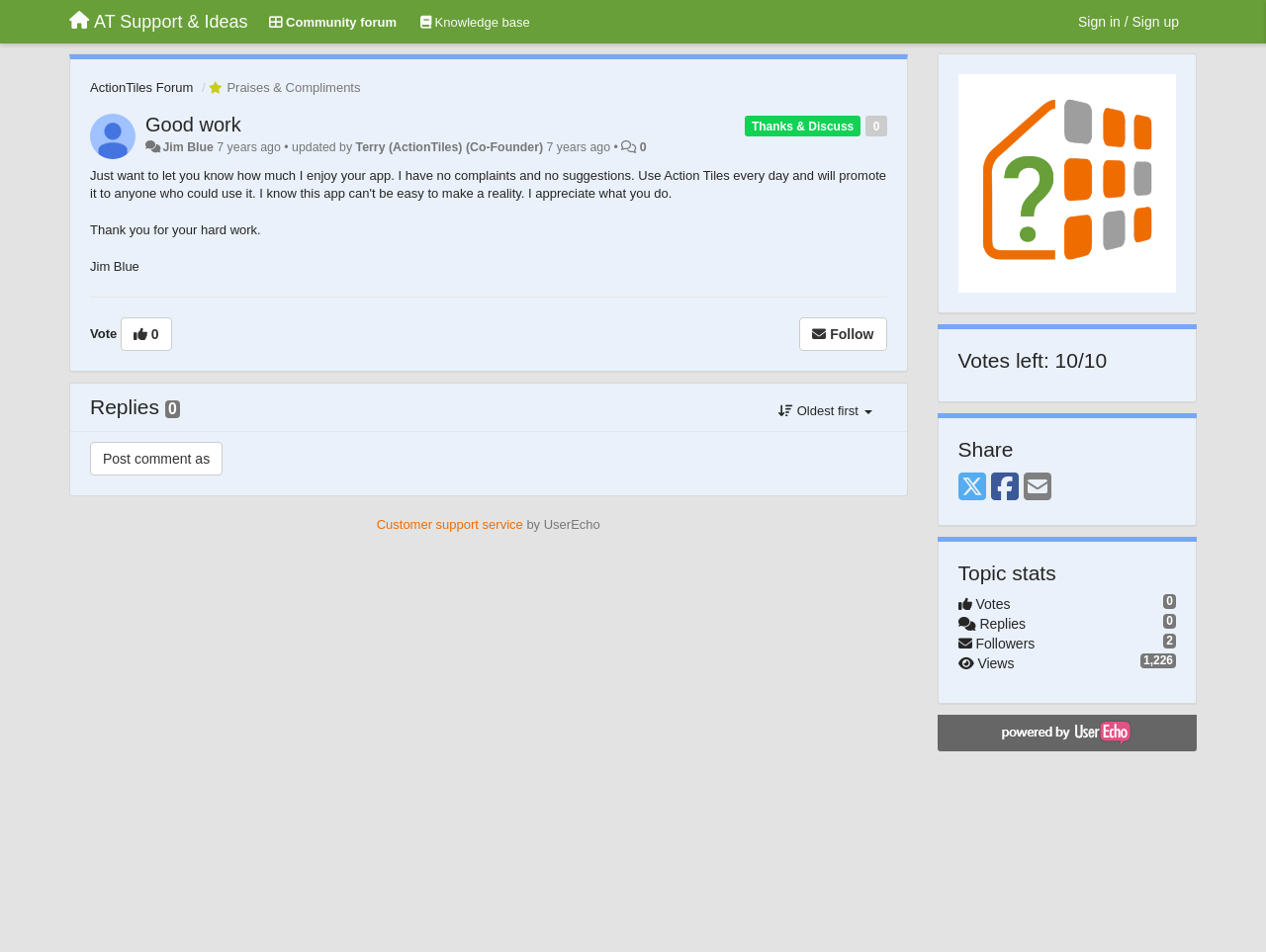Given the content of the image, can you provide a detailed answer to the question?
Who is the co-founder of ActionTiles?

The co-founder of ActionTiles is mentioned in the link element with the text 'Terry (ActionTiles) (Co-Founder)' which is located below the heading 'Good work'.